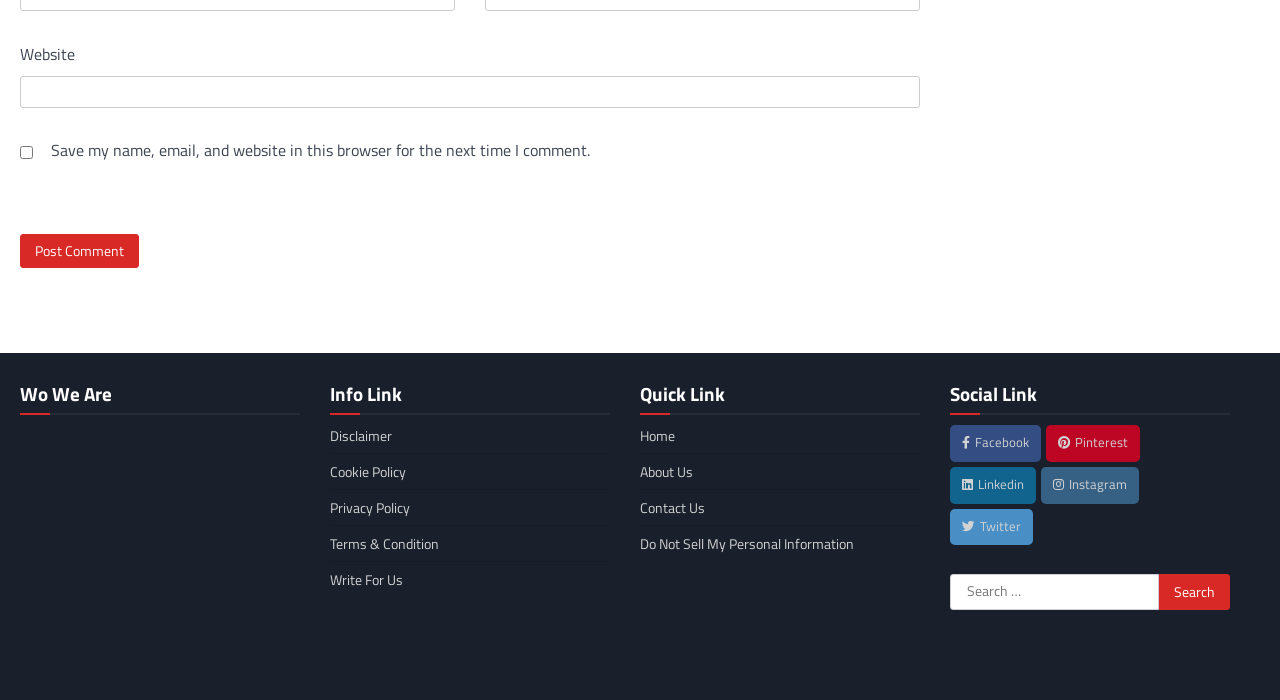Identify the bounding box coordinates for the region of the element that should be clicked to carry out the instruction: "Visit the about page". The bounding box coordinates should be four float numbers between 0 and 1, i.e., [left, top, right, bottom].

[0.5, 0.659, 0.541, 0.689]